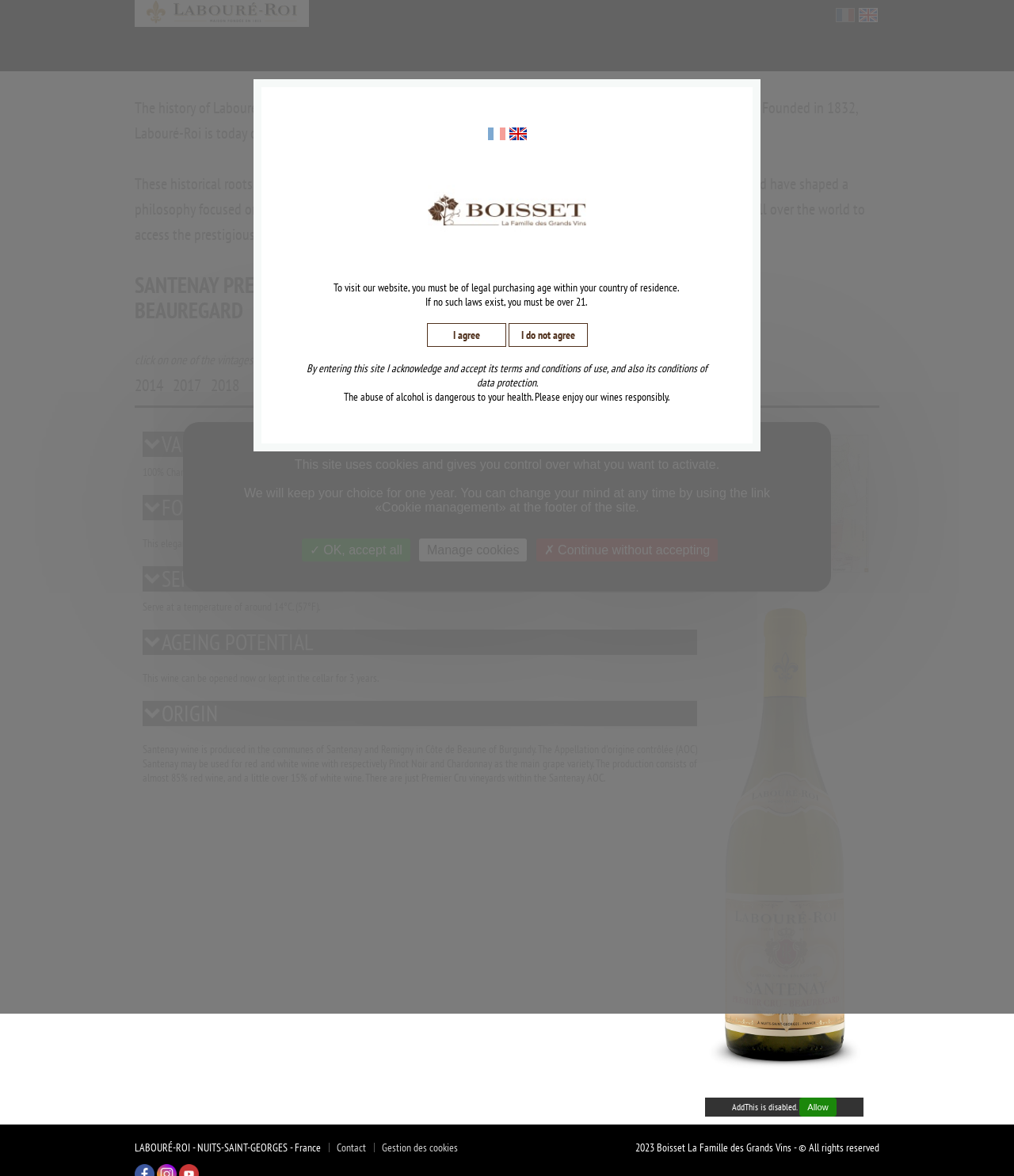Find and provide the bounding box coordinates for the UI element described here: "Continue without accepting". The coordinates should be given as four float numbers between 0 and 1: [left, top, right, bottom].

[0.529, 0.458, 0.708, 0.478]